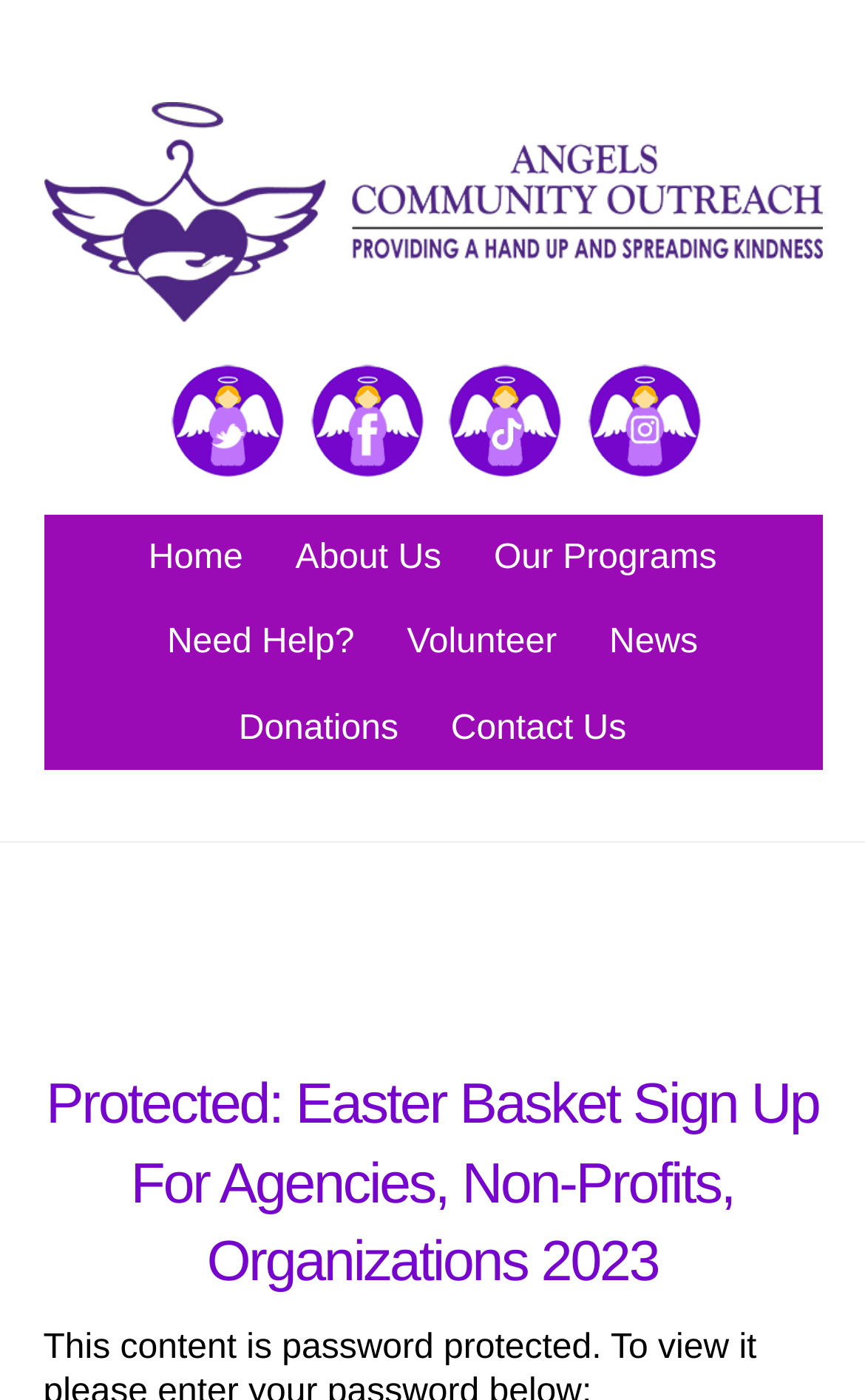Provide a short answer to the following question with just one word or phrase: Is there a time element on the page?

Yes